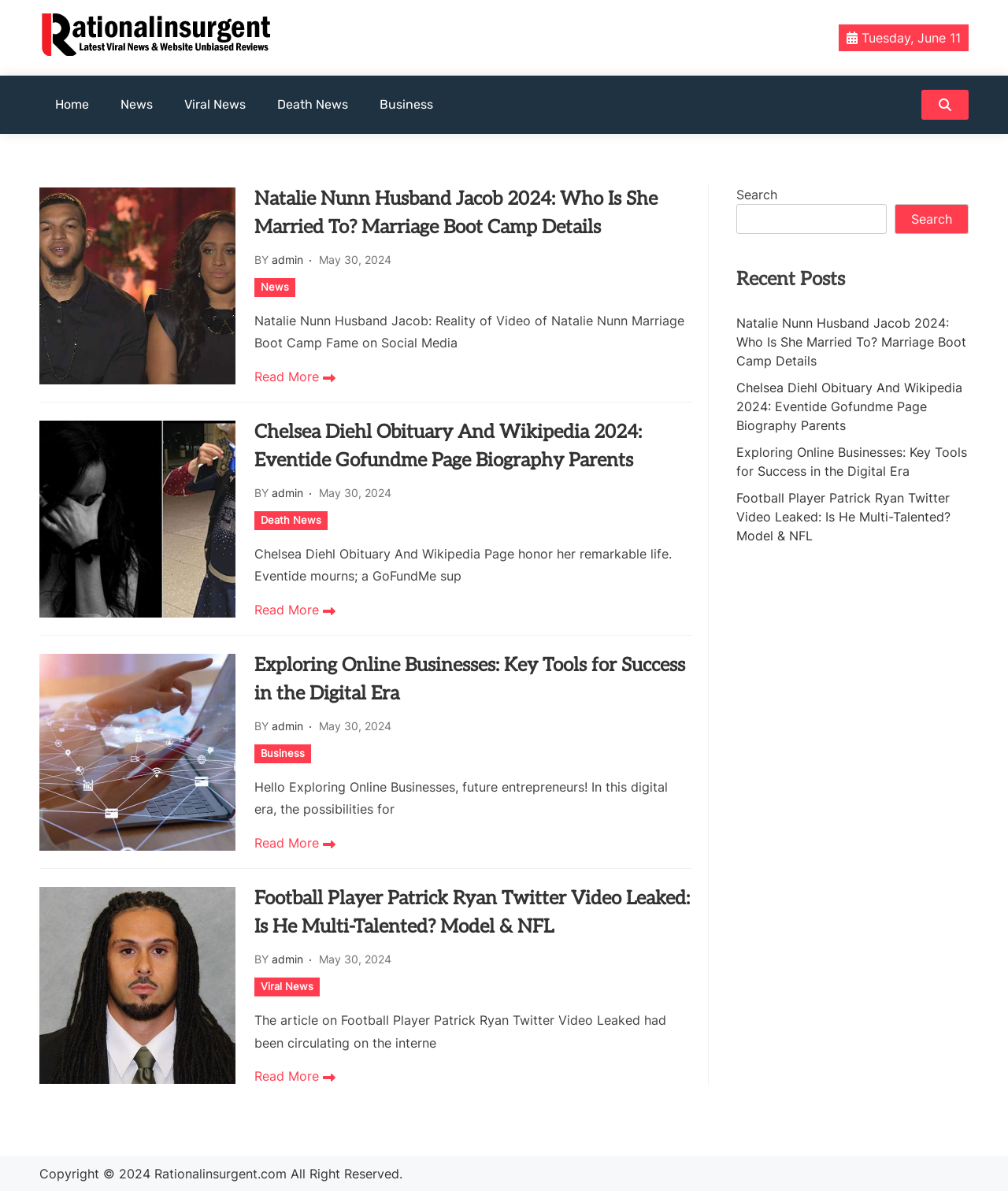Deliver a detailed narrative of the webpage's visual and textual elements.

This webpage is a news and review website with a header section at the top featuring a logo, a heading "Rationalinsurgent", and a tagline "Latest Viral News & Website Unbiased Reviews". Below the header, there is a navigation menu with links to "Home", "News", "Viral News", "Death News", and "Business". 

The main content area is divided into four sections, each containing an article with a heading, a "BY" label, an author's name, a date, and a brief summary. The articles are arranged in a vertical column, with the most recent one at the top. The headings of the articles are "Natalie Nunn Husband Jacob 2024: Who Is She Married To? Marriage Boot Camp Details", "Chelsea Diehl Obituary And Wikipedia 2024: Eventide Gofundme Page Biography Parents", "Exploring Online Businesses: Key Tools for Success in the Digital Era", and "Football Player Patrick Ryan Twitter Video Leaked: Is He Multi-Talented? Model & NFL". 

To the right of the main content area, there is a complementary section with a search bar and a list of recent posts, which includes links to the same four articles. 

At the bottom of the page, there is a footer section with a copyright notice, a link to the website's homepage, and a statement that all rights are reserved.